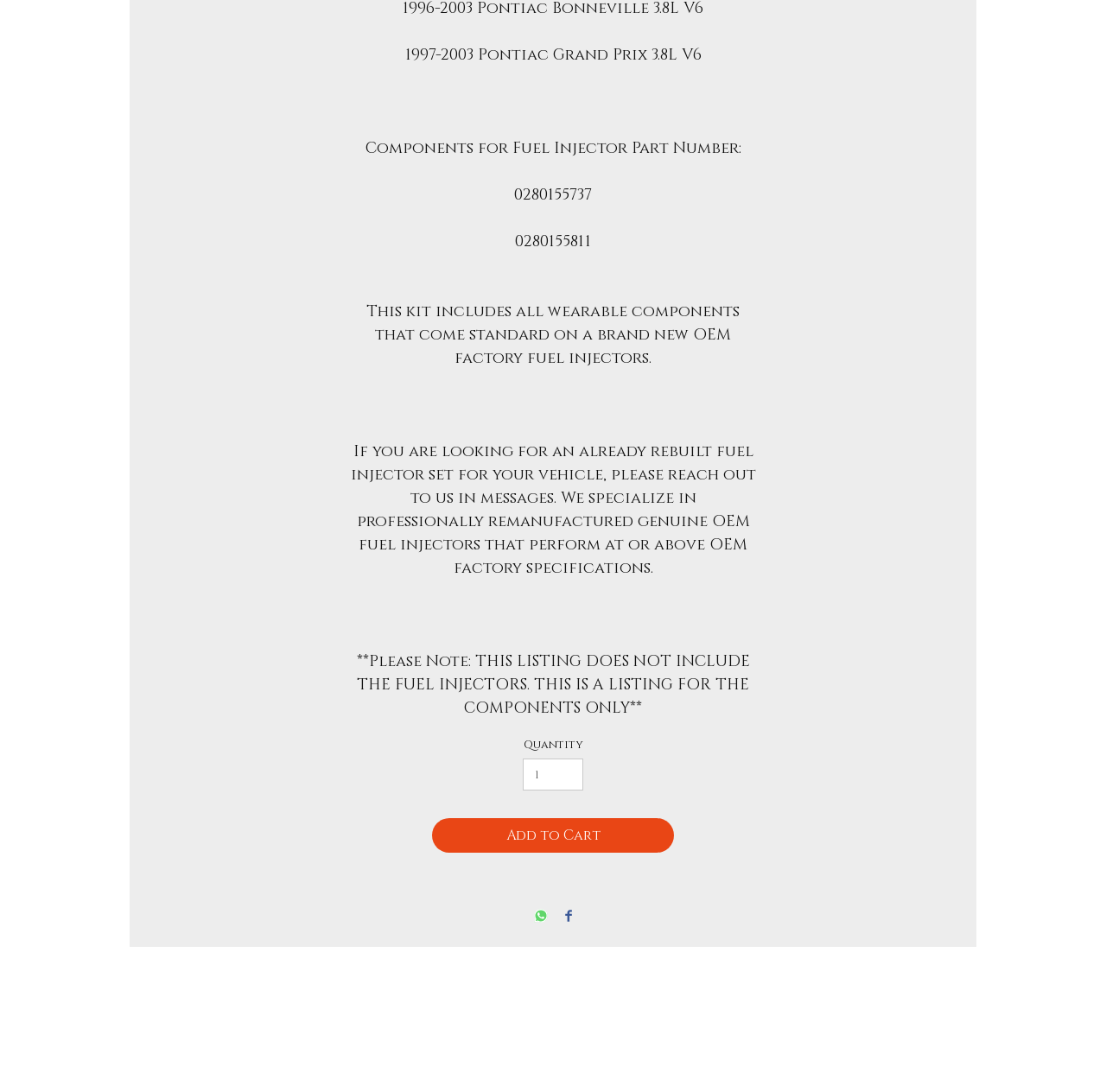What is included in this kit?
Answer the question with a single word or phrase by looking at the picture.

all wearable components